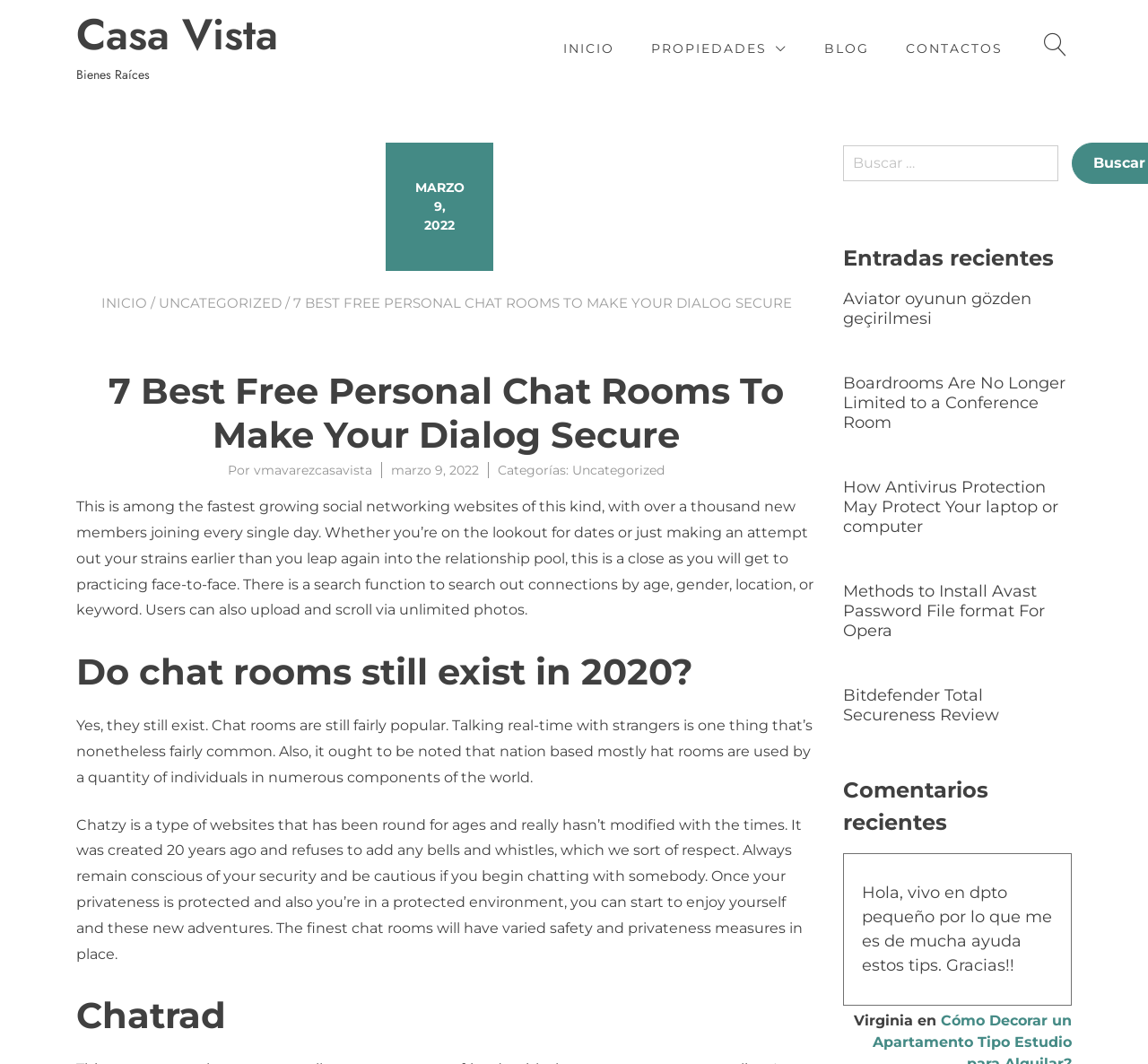Specify the bounding box coordinates of the area to click in order to execute this command: 'Search for something'. The coordinates should consist of four float numbers ranging from 0 to 1, and should be formatted as [left, top, right, bottom].

[0.734, 0.136, 0.922, 0.17]